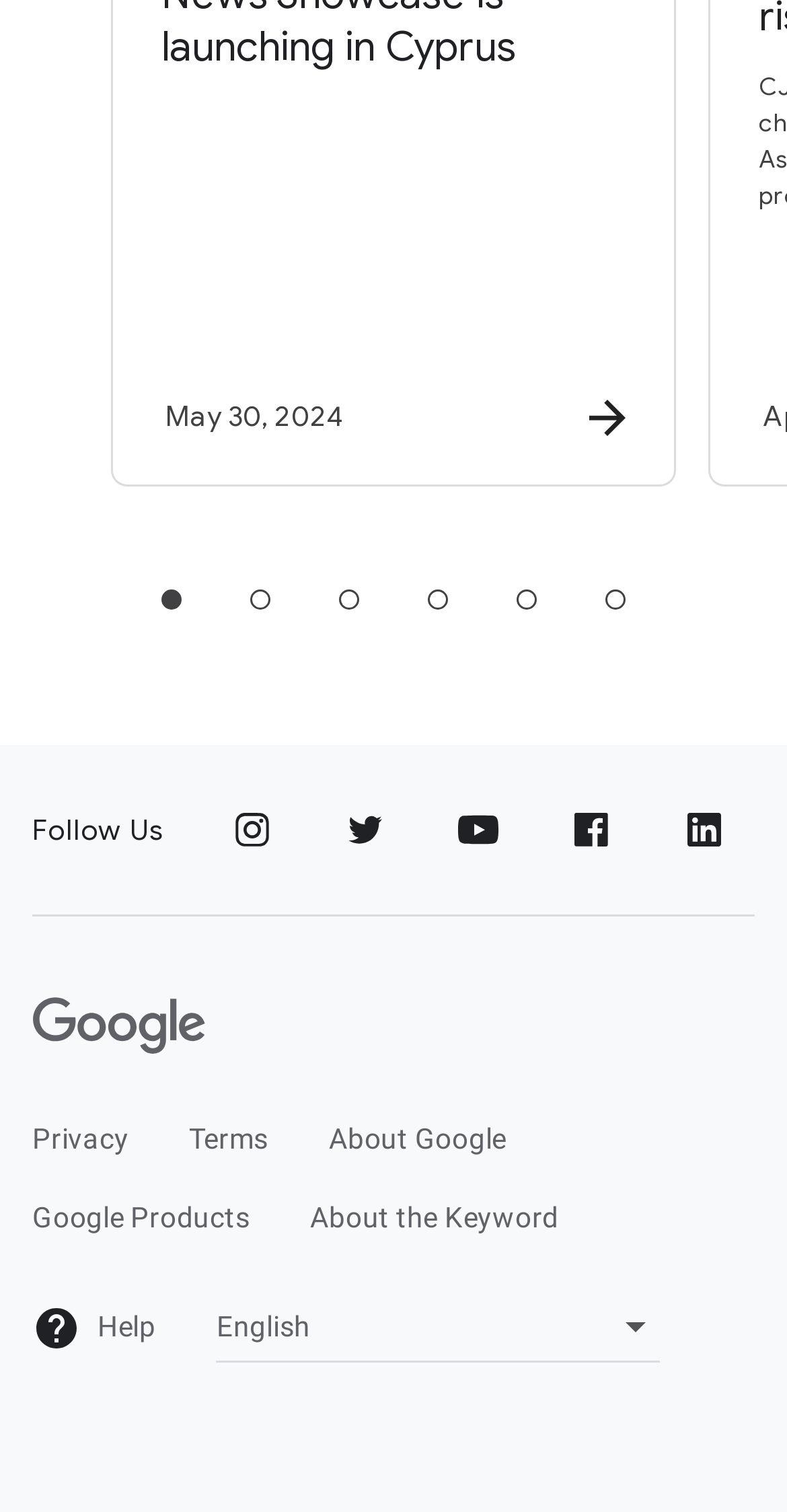Please identify the bounding box coordinates of the clickable element to fulfill the following instruction: "Learn about Google products". The coordinates should be four float numbers between 0 and 1, i.e., [left, top, right, bottom].

[0.041, 0.79, 0.317, 0.819]